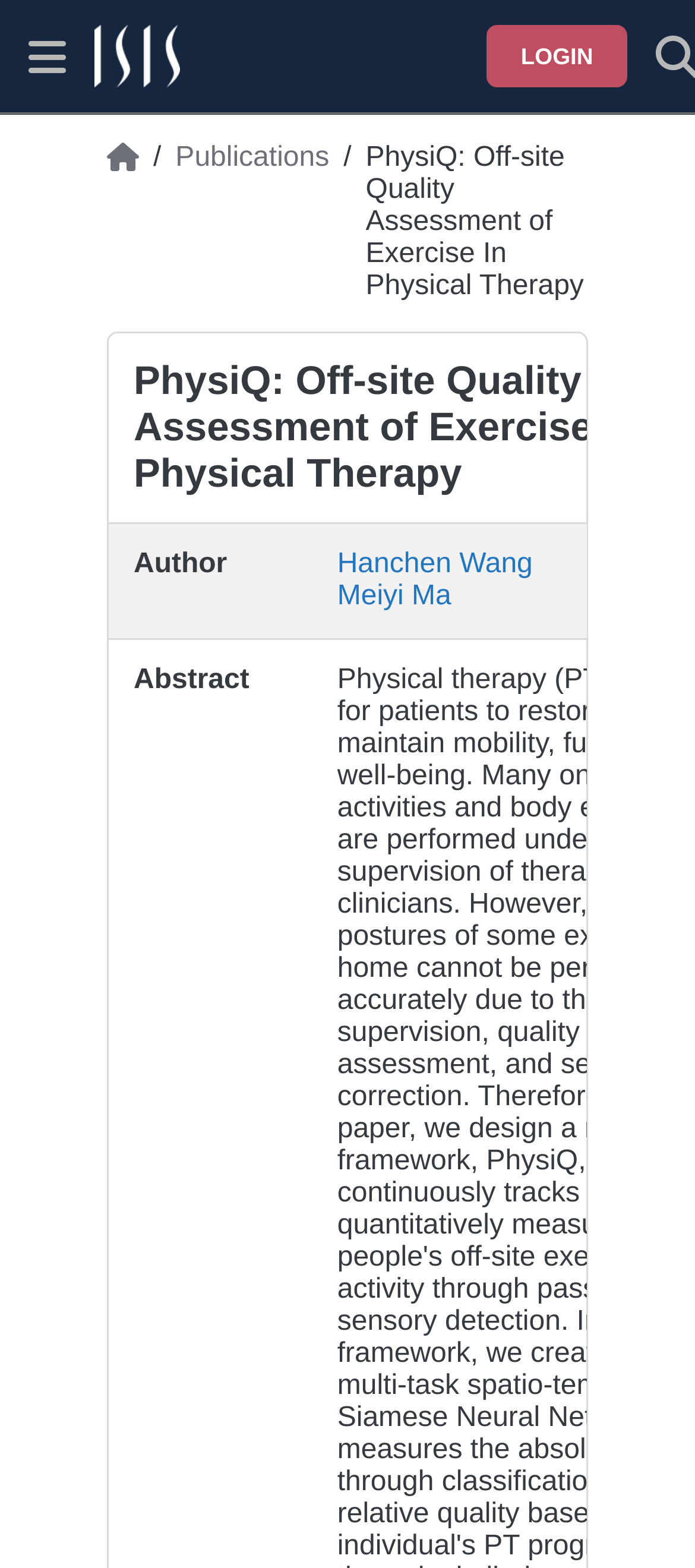Offer a comprehensive description of the webpage’s content and structure.

The webpage is about PhysiQ, an off-site quality assessment of exercise in physical therapy, and is part of the ISIS website. At the top left corner, there is a "Skip to main content" link. Next to it, a "Show site menu" button is located, which controls a drawer menu. On the top right corner, an "ISIS homepage" link is accompanied by the ISIS logo. 

Below the ISIS logo, a horizontal menu is situated. A "LOGIN" button is placed on the top right side, which controls a login form. A breadcrumb navigation menu is located below the horizontal menu, displaying the path "Home > Publications > PhysiQ: Off-site Quality Assessment of Exercise In Physical Therapy". 

The breadcrumb menu is divided into three sections: "Home", "Publications", and the current page title. A slash separates each section. The current page title is further divided into two sections: the title "PhysiQ: Off-site Quality Assessment of Exercise In Physical Therapy" and an author section, which lists the authors "Hanchen Wang" and "Meiyi Ma" in a grid cell.